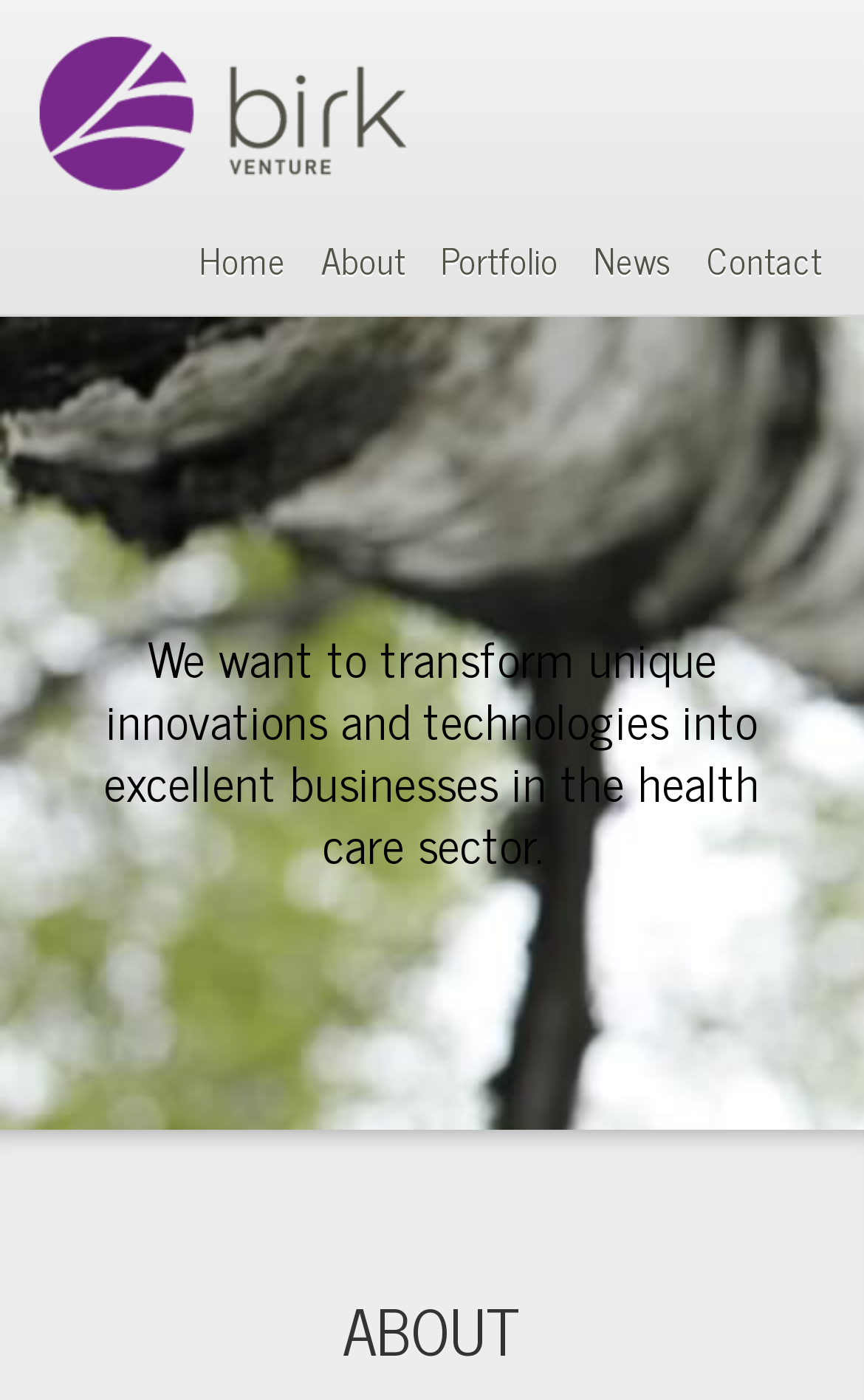Respond to the following query with just one word or a short phrase: 
What is the purpose of Birk Venture?

Transform innovations into businesses